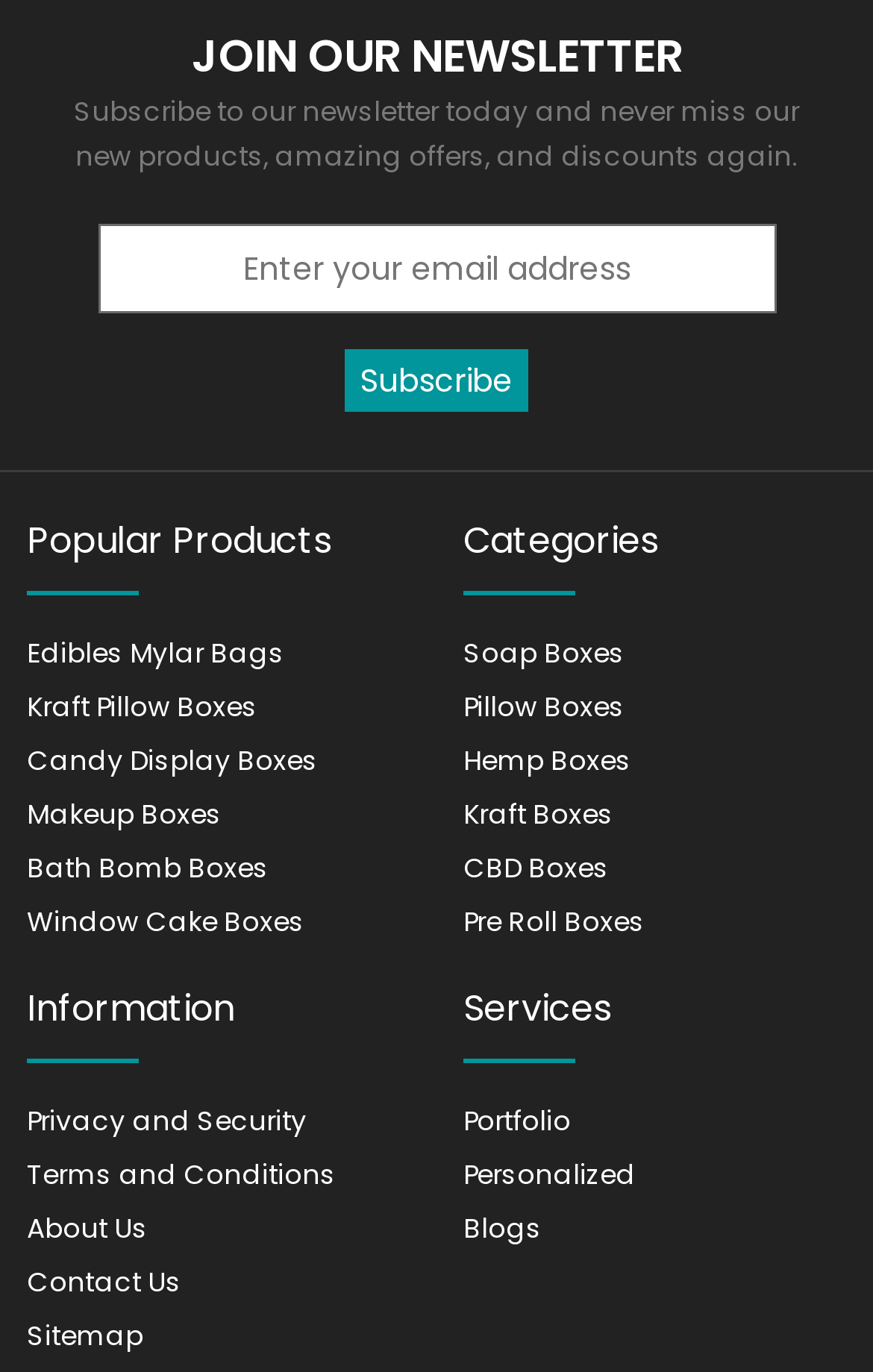Identify the bounding box of the UI component described as: "Sitemap".

[0.031, 0.96, 0.164, 0.988]